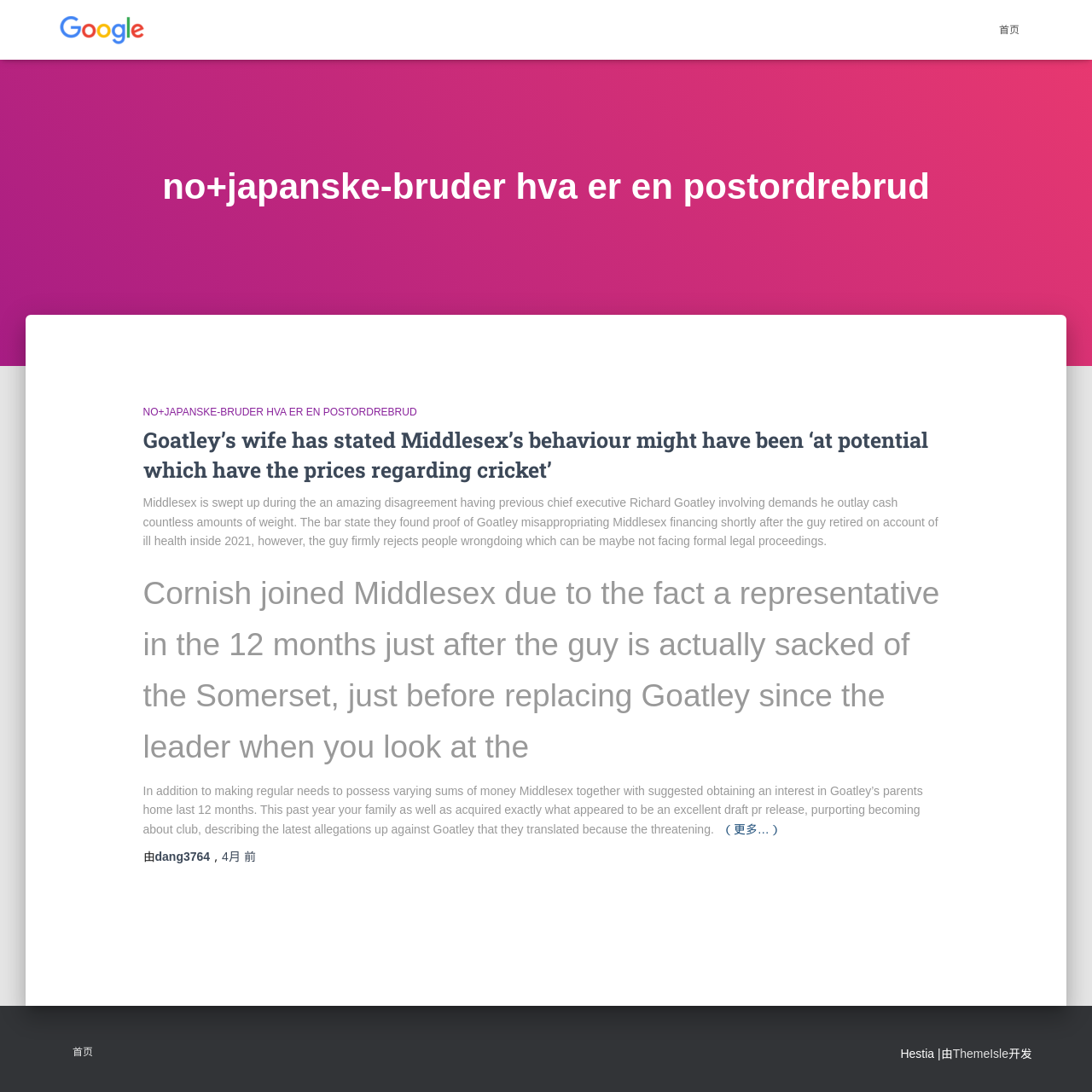Can you find the bounding box coordinates for the element to click on to achieve the instruction: "click the link to homepage"?

[0.903, 0.008, 0.945, 0.047]